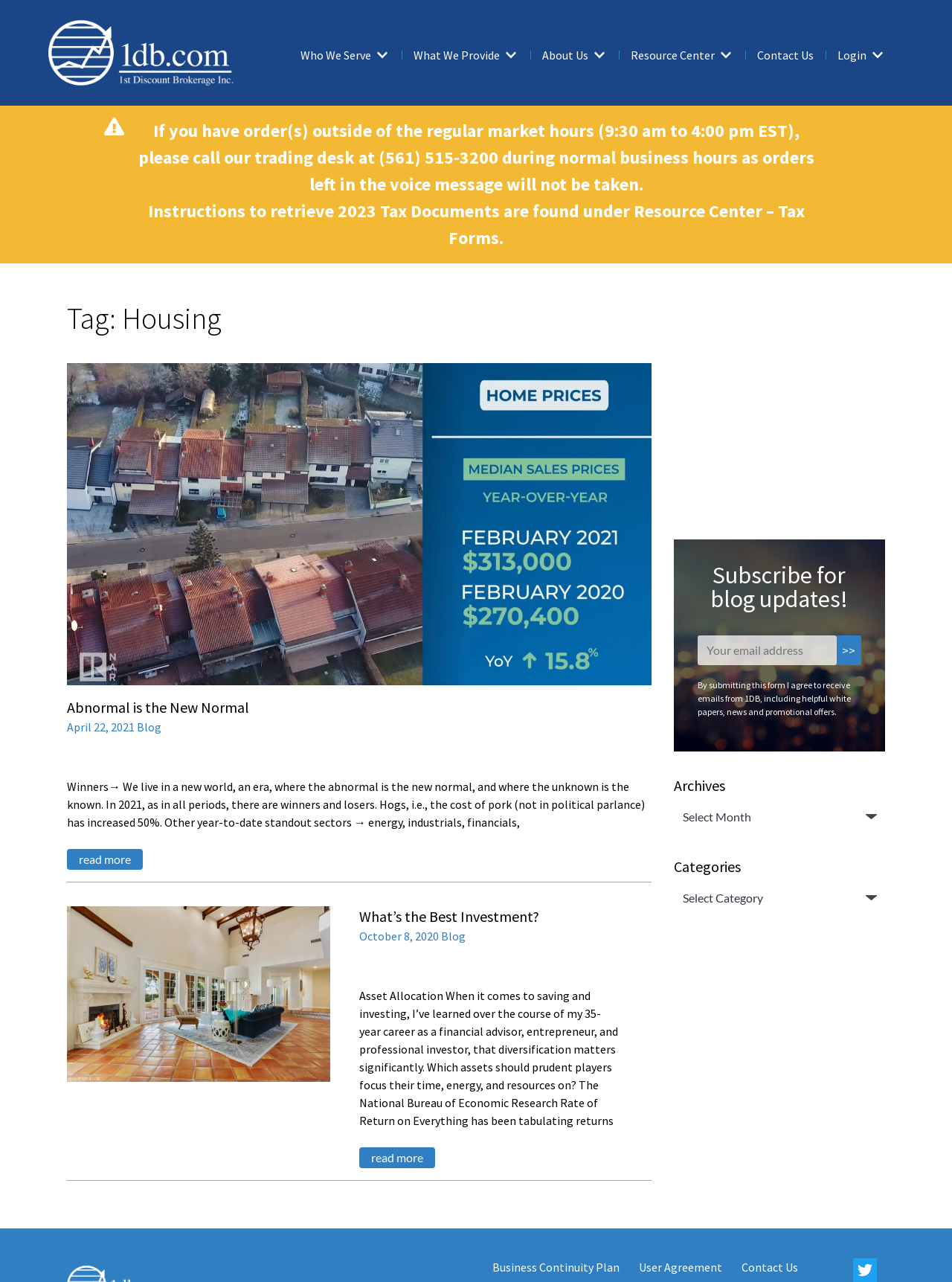Show the bounding box coordinates for the HTML element as described: "expand".

[0.622, 0.034, 0.638, 0.054]